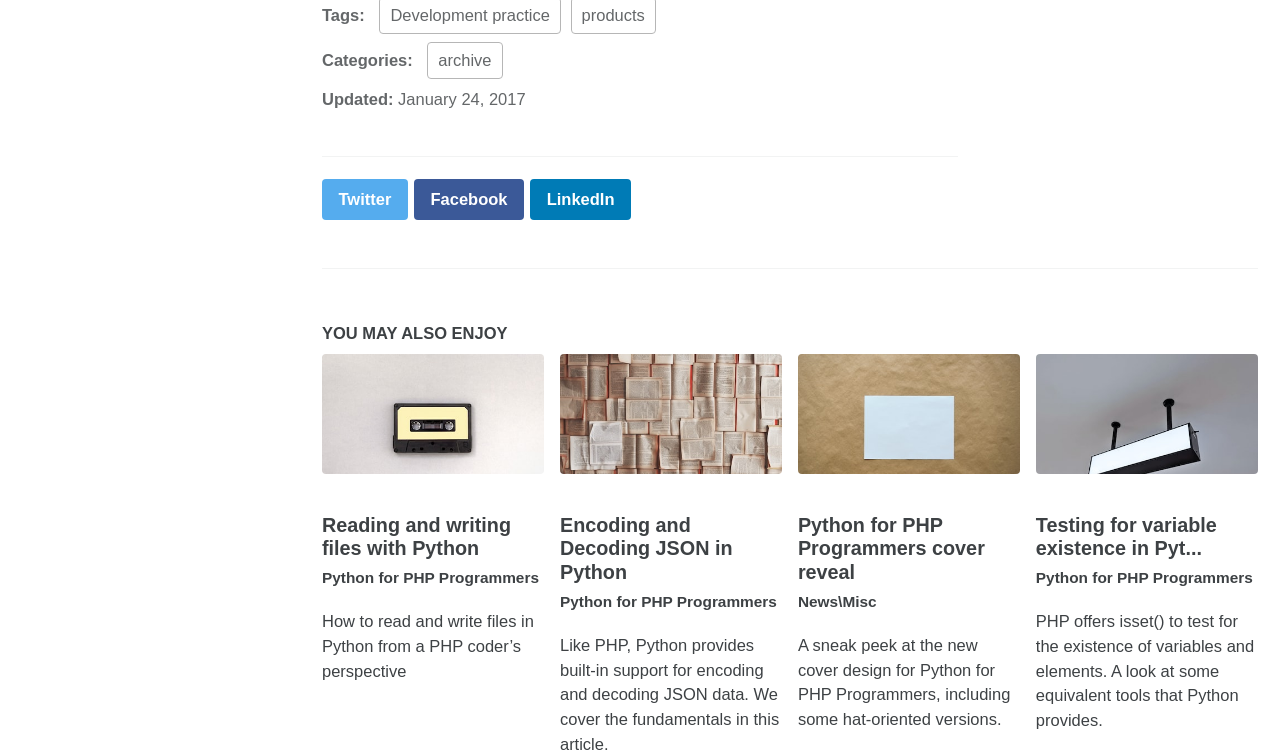Could you indicate the bounding box coordinates of the region to click in order to complete this instruction: "Click on the 'archive' link".

[0.334, 0.056, 0.393, 0.105]